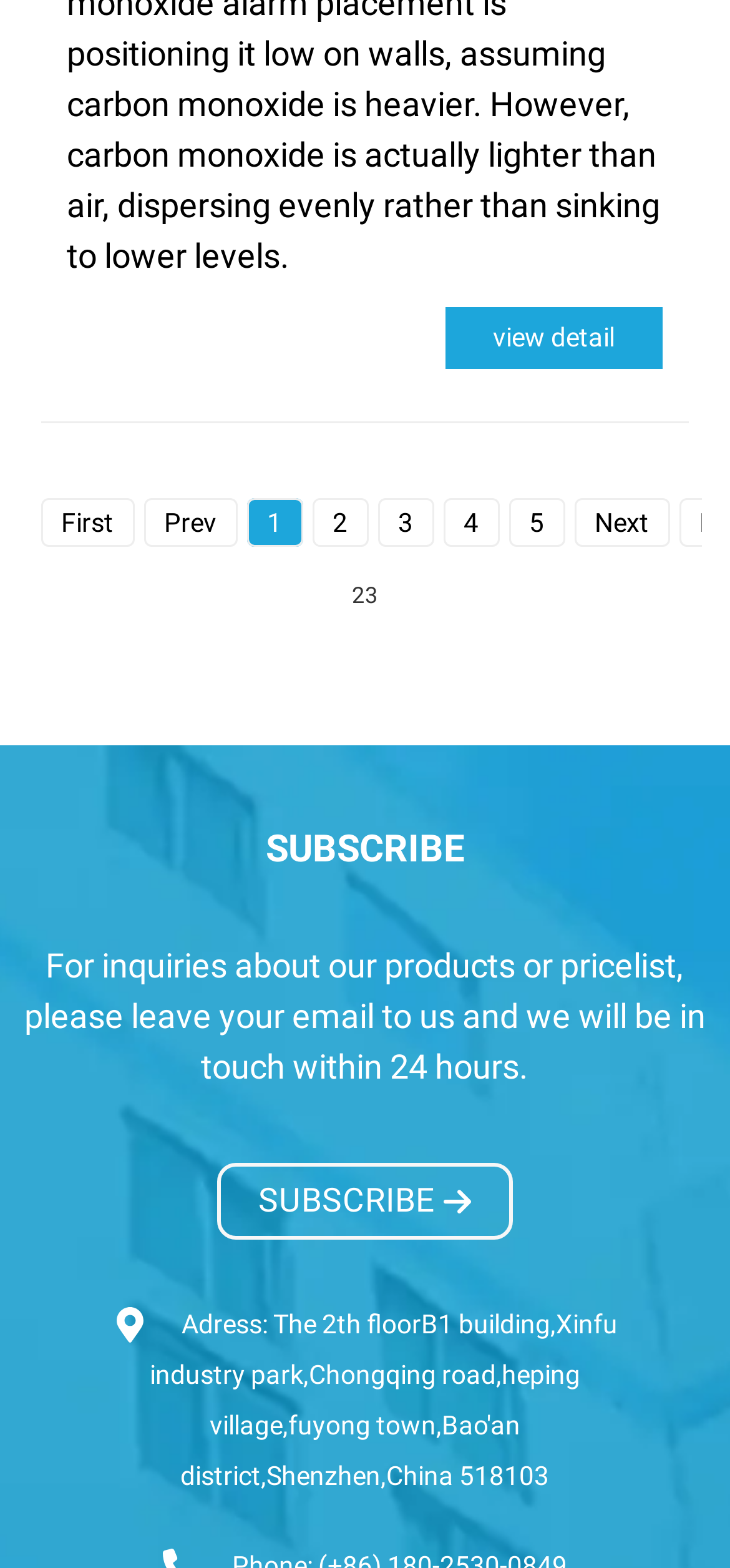Can you give a detailed response to the following question using the information from the image? What is the address of the company?

The address of the company is provided in the link at the bottom of the webpage, which states the full address of the company's location.